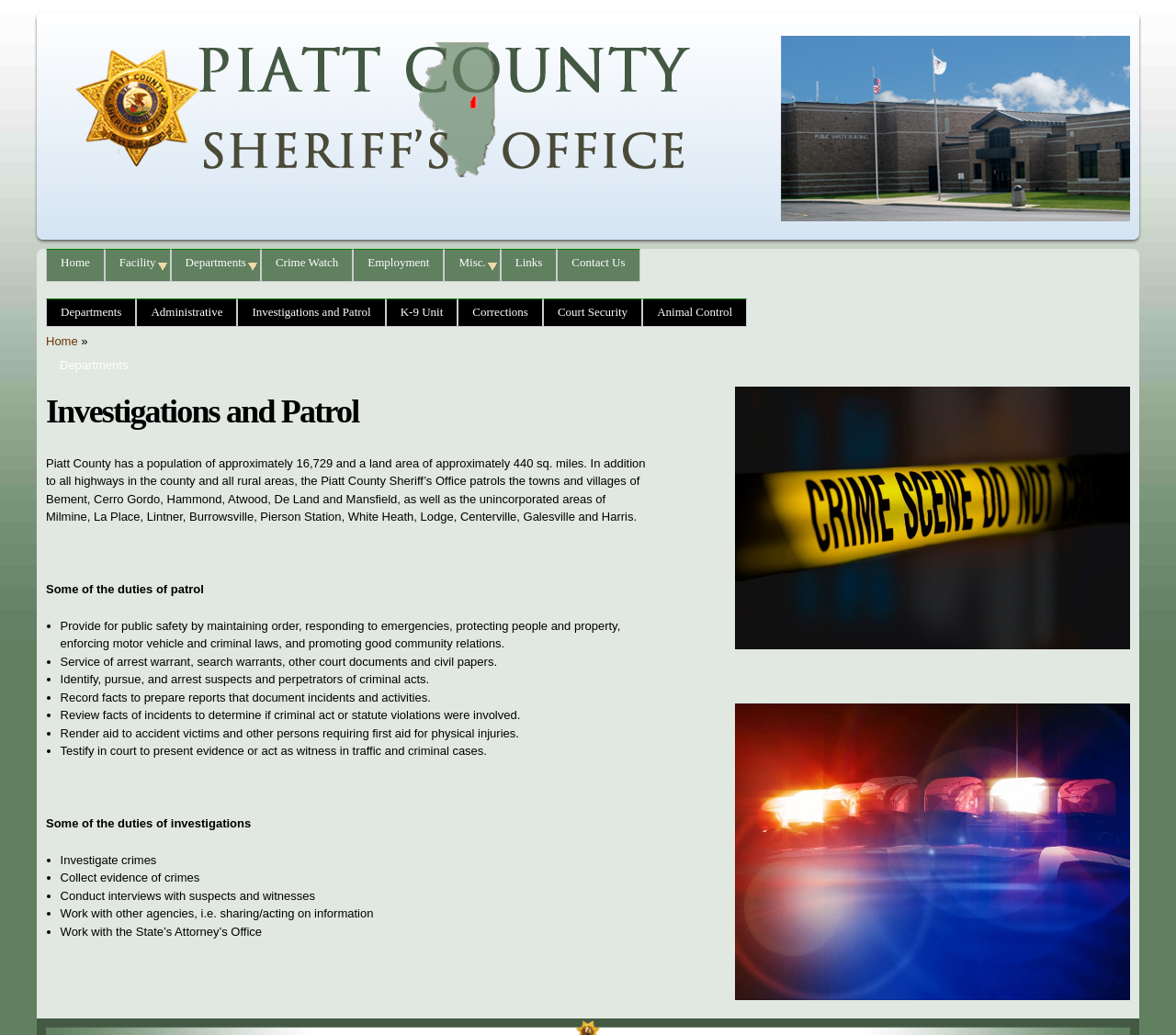Locate the bounding box coordinates of the element that should be clicked to execute the following instruction: "Click on 'Return to Piatt County Sheriff's Home Page'".

[0.039, 0.167, 0.625, 0.181]